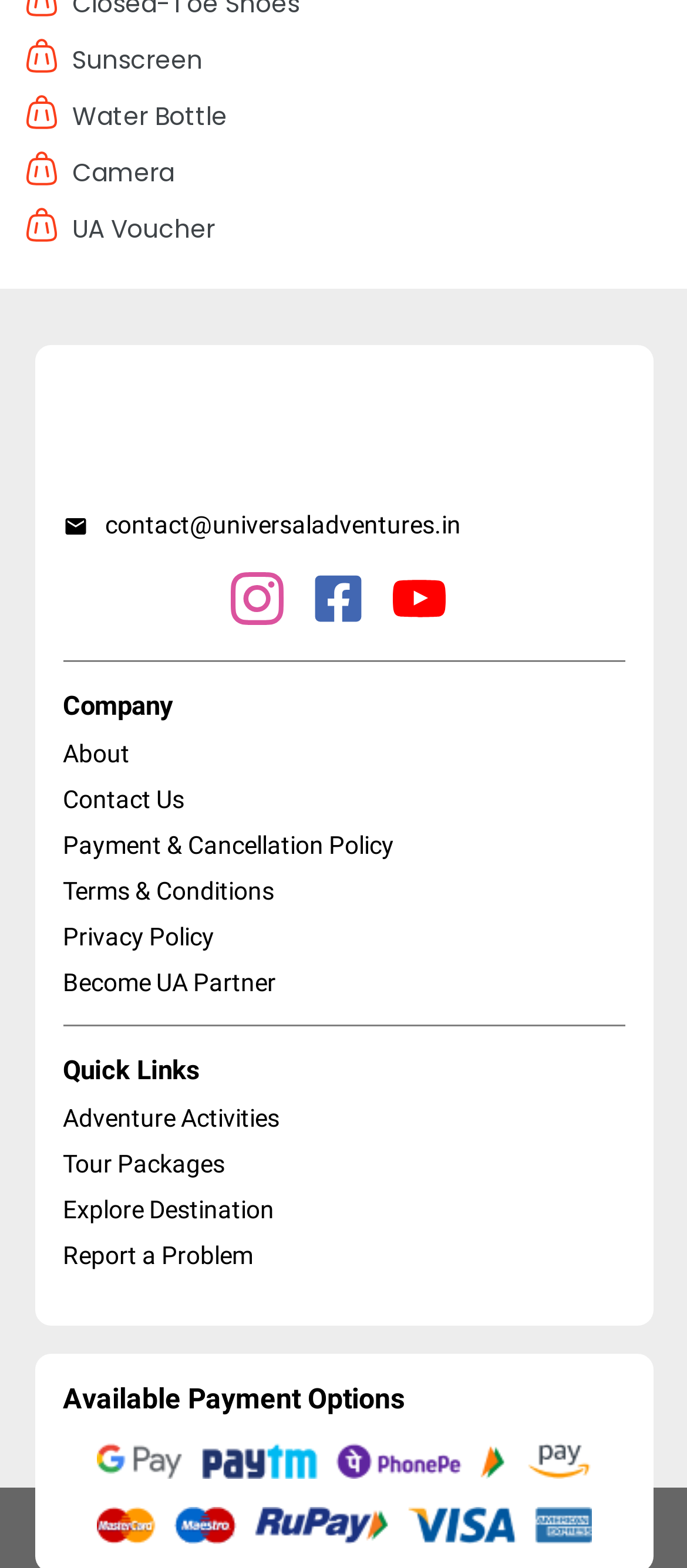Determine the bounding box coordinates of the clickable region to follow the instruction: "Click the Post Comment button".

None